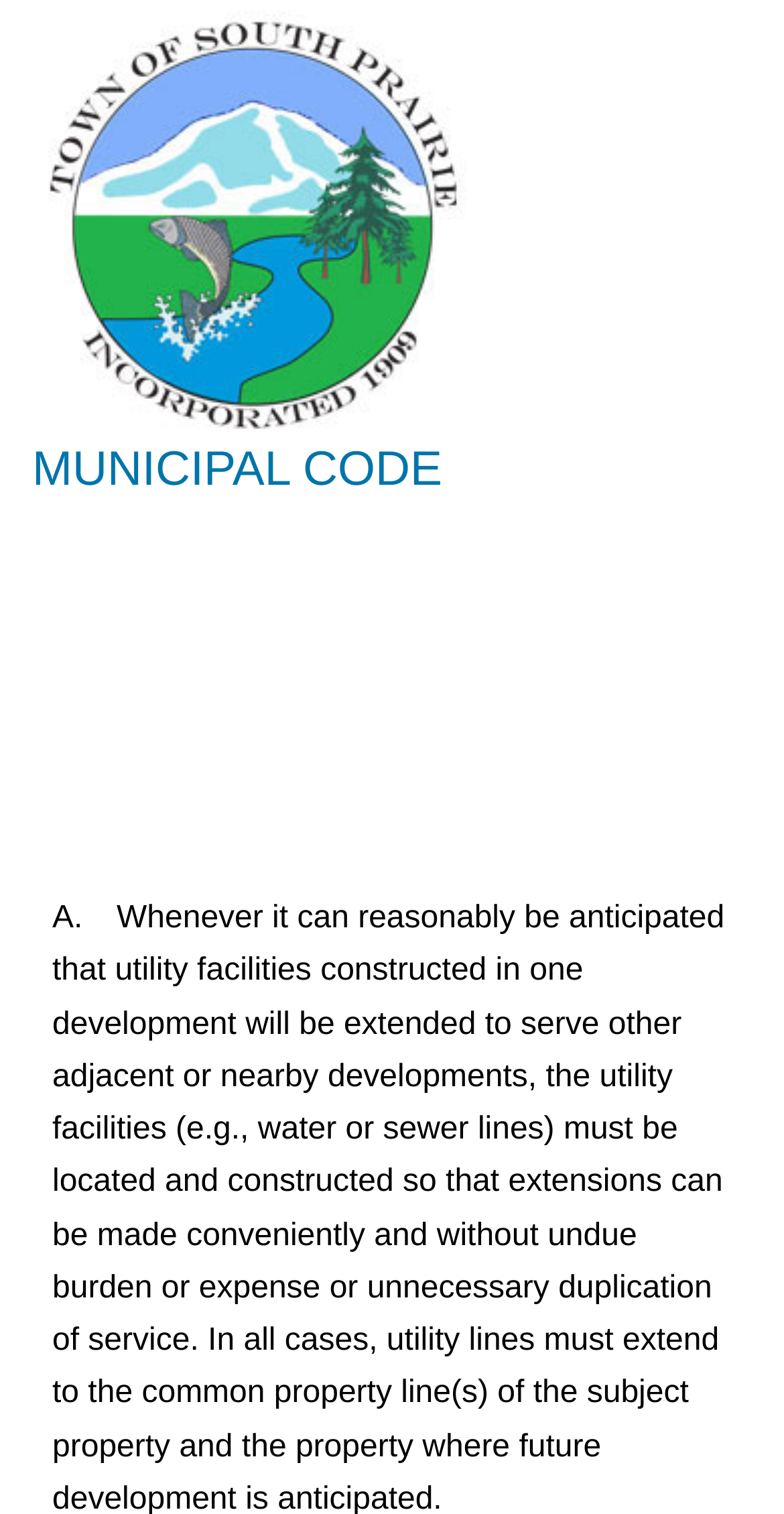Please respond to the question using a single word or phrase:
What can users do with the 'Find Related' button?

Find related history